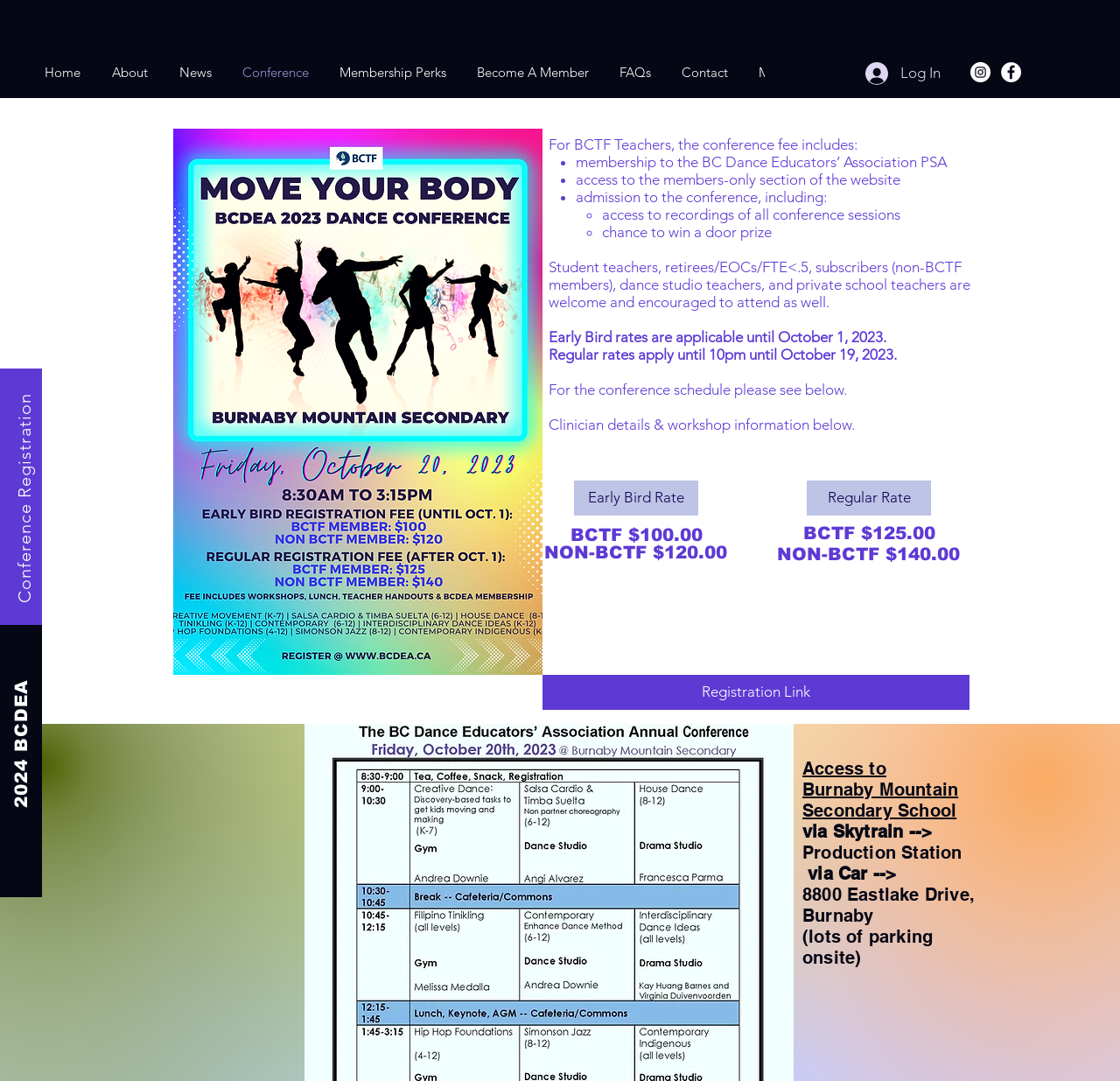Pinpoint the bounding box coordinates of the clickable element to carry out the following instruction: "View the conference schedule."

[0.49, 0.352, 0.756, 0.368]